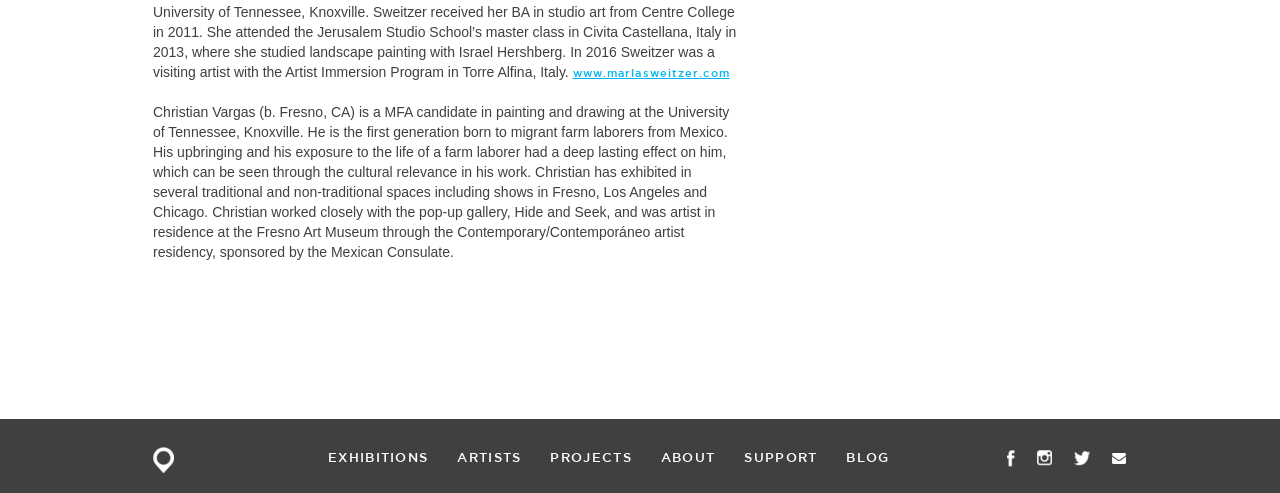Using floating point numbers between 0 and 1, provide the bounding box coordinates in the format (top-left x, top-left y, bottom-right x, bottom-right y). Locate the UI element described here: parent_node: EXHIBITIONS

[0.12, 0.907, 0.136, 0.959]